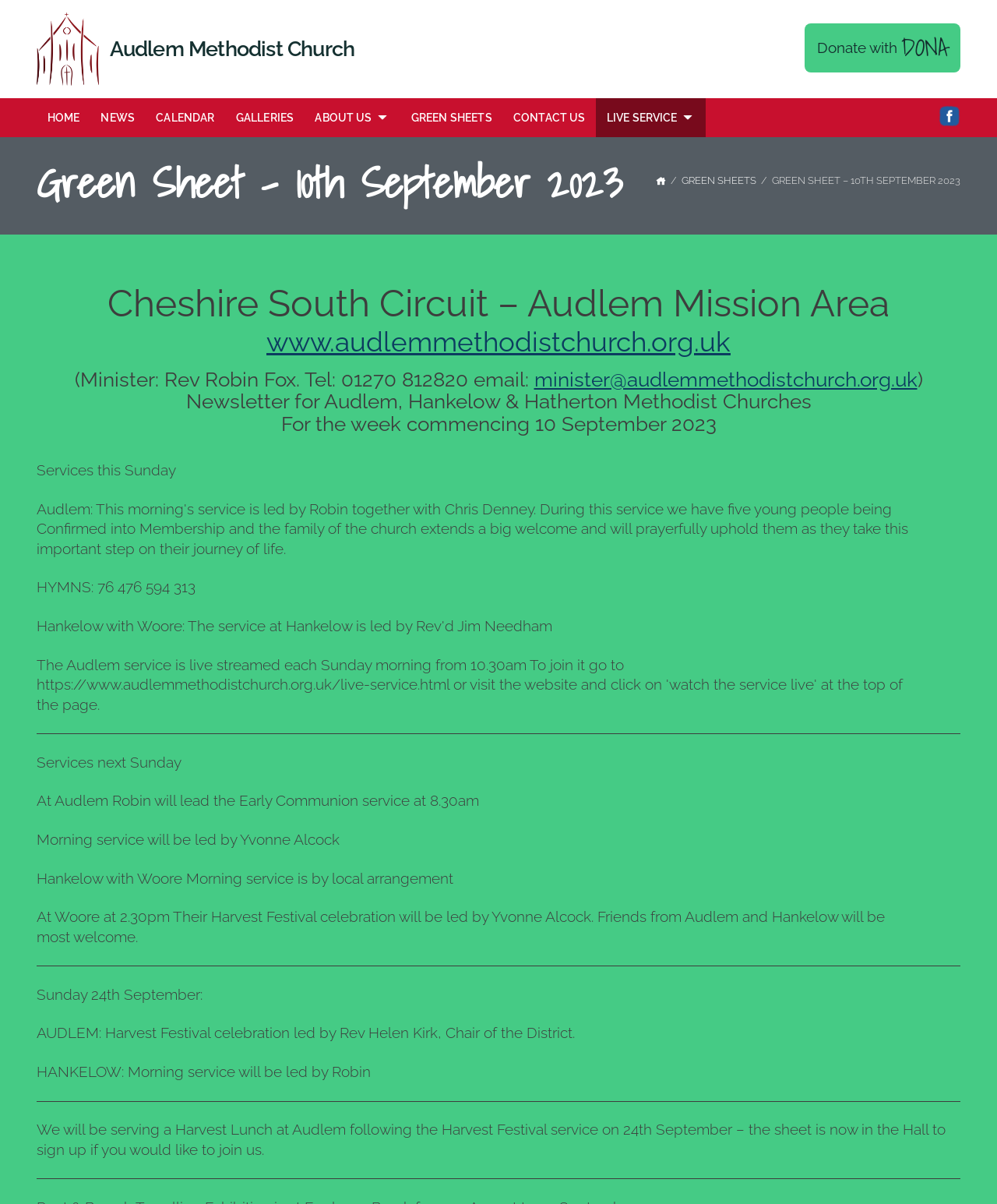Identify the bounding box coordinates for the UI element that matches this description: "Green Sheets".

[0.684, 0.145, 0.759, 0.155]